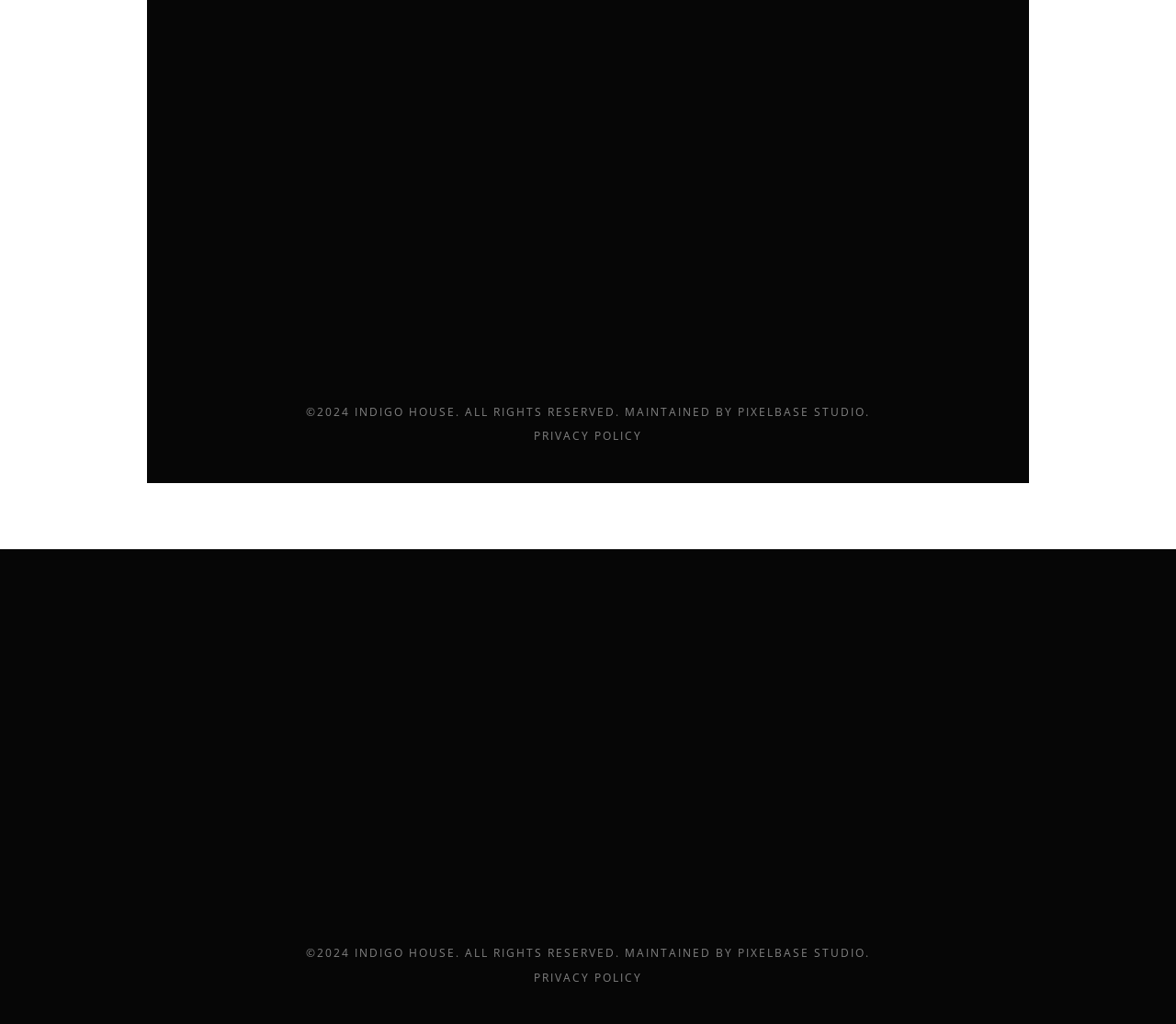What is the copyright year of the website content?
Using the visual information, answer the question in a single word or phrase.

2024